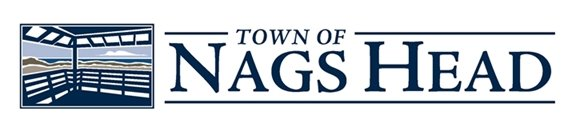Describe every important feature and element in the image comprehensively.

The image features the logo for the Town of Nags Head, a coastal town in North Carolina. It showcases a stylized depiction of a gazebo that emphasizes the town's scenic beach environment. The name "TOWN OF NAGS HEAD" is prominently displayed in bold, capital letters, conveying a sense of place and community. This logo reflects the town's identity and serves as a visual representation for updates and announcements relevant to its residents and visitors.